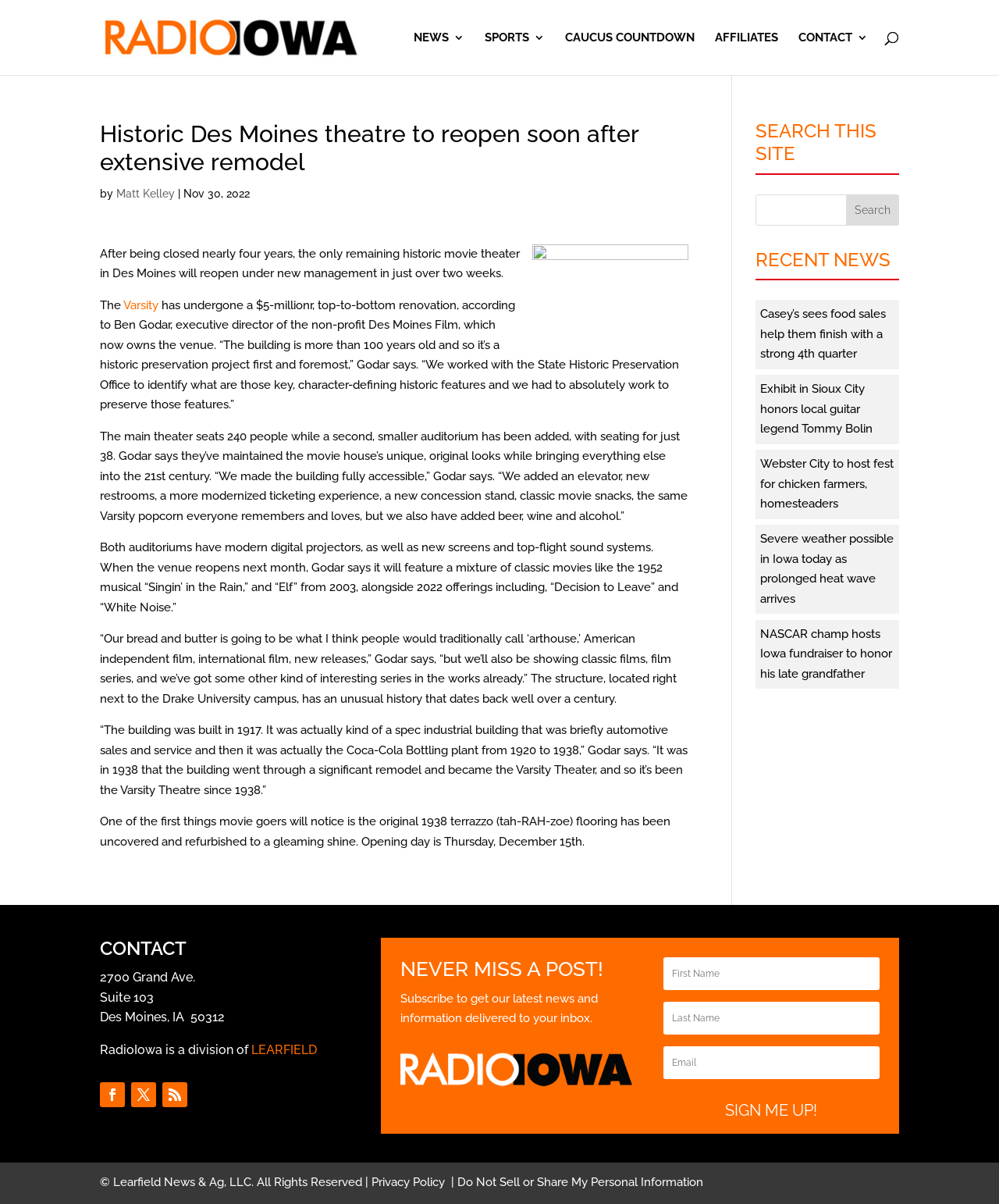Pinpoint the bounding box coordinates of the area that must be clicked to complete this instruction: "Read the article about Varsity theater".

[0.1, 0.205, 0.52, 0.233]